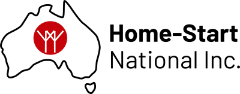What color is the stylized graphic?
Please respond to the question thoroughly and include all relevant details.

The stylized graphic in the logo, which represents support and connection, is depicted in red and encircled at the top.